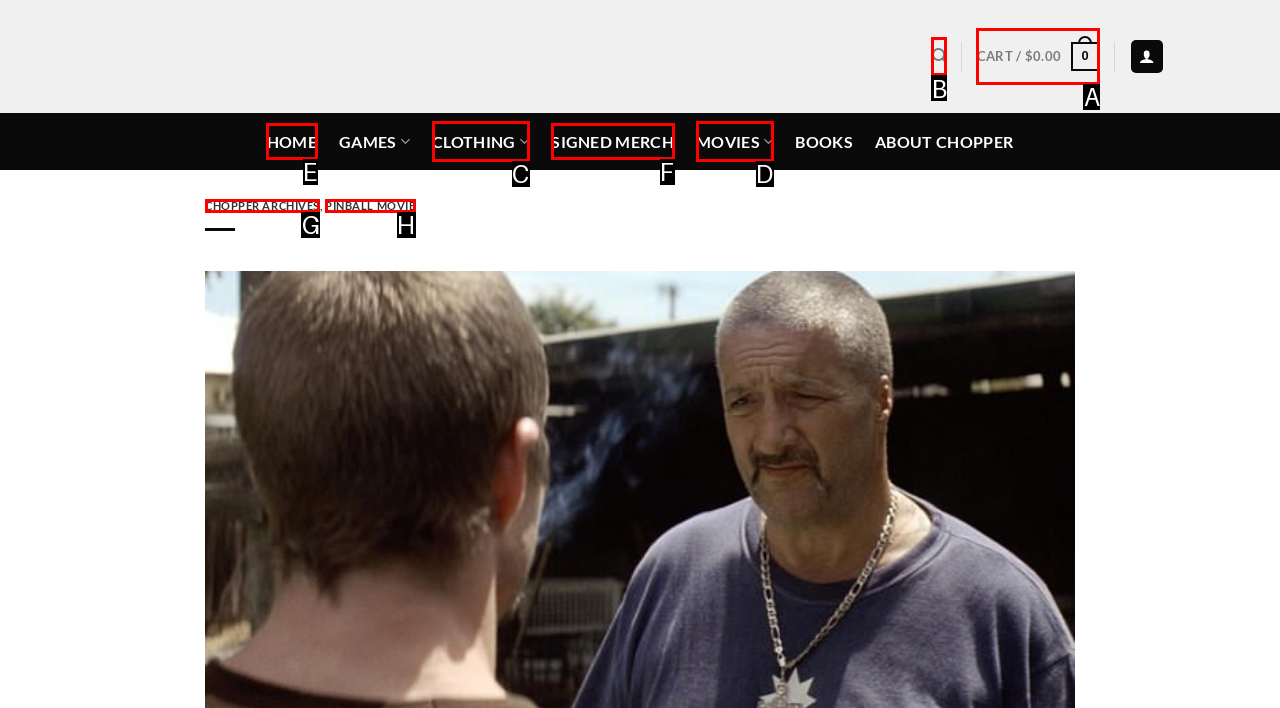Which UI element's letter should be clicked to achieve the task: View cart
Provide the letter of the correct choice directly.

A